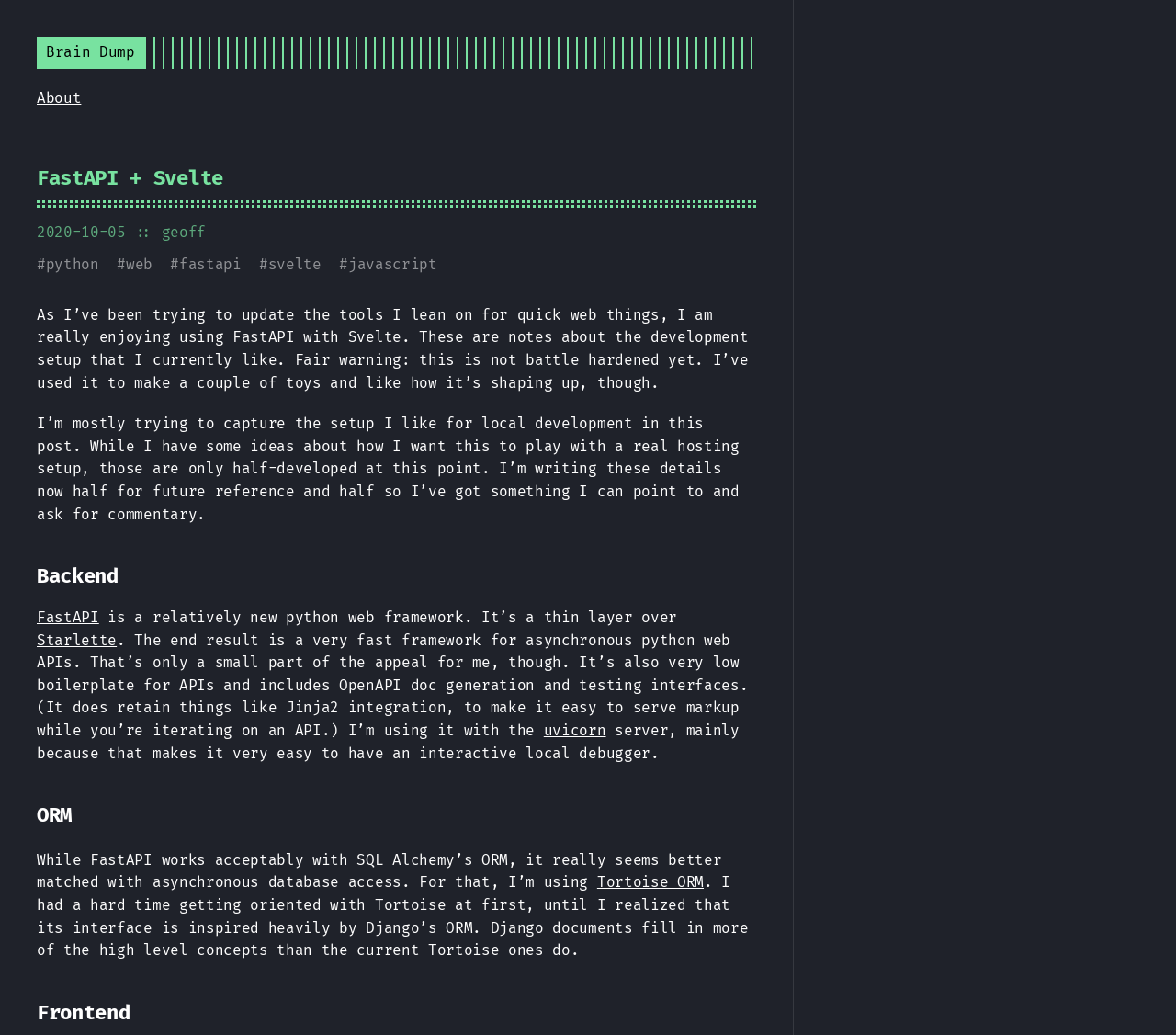Find the bounding box coordinates for the UI element that matches this description: "javascript".

[0.296, 0.247, 0.372, 0.264]